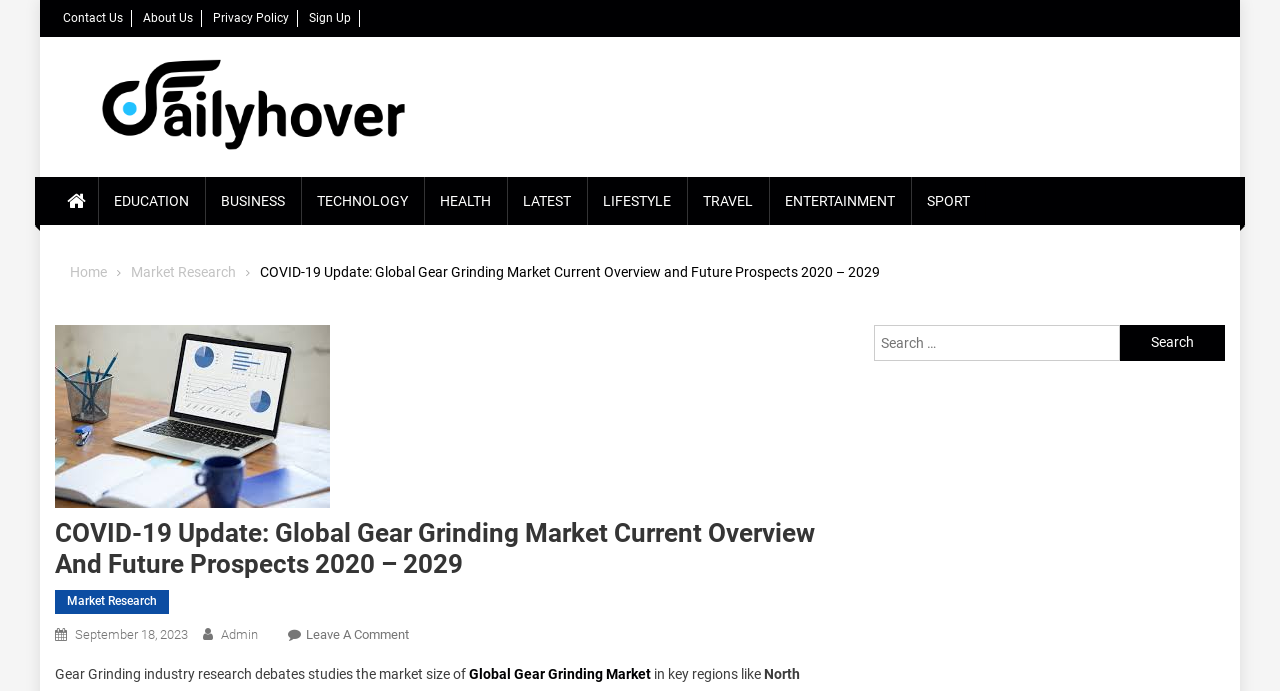What is the purpose of the search box?
Answer the question with a single word or phrase derived from the image.

To search for content